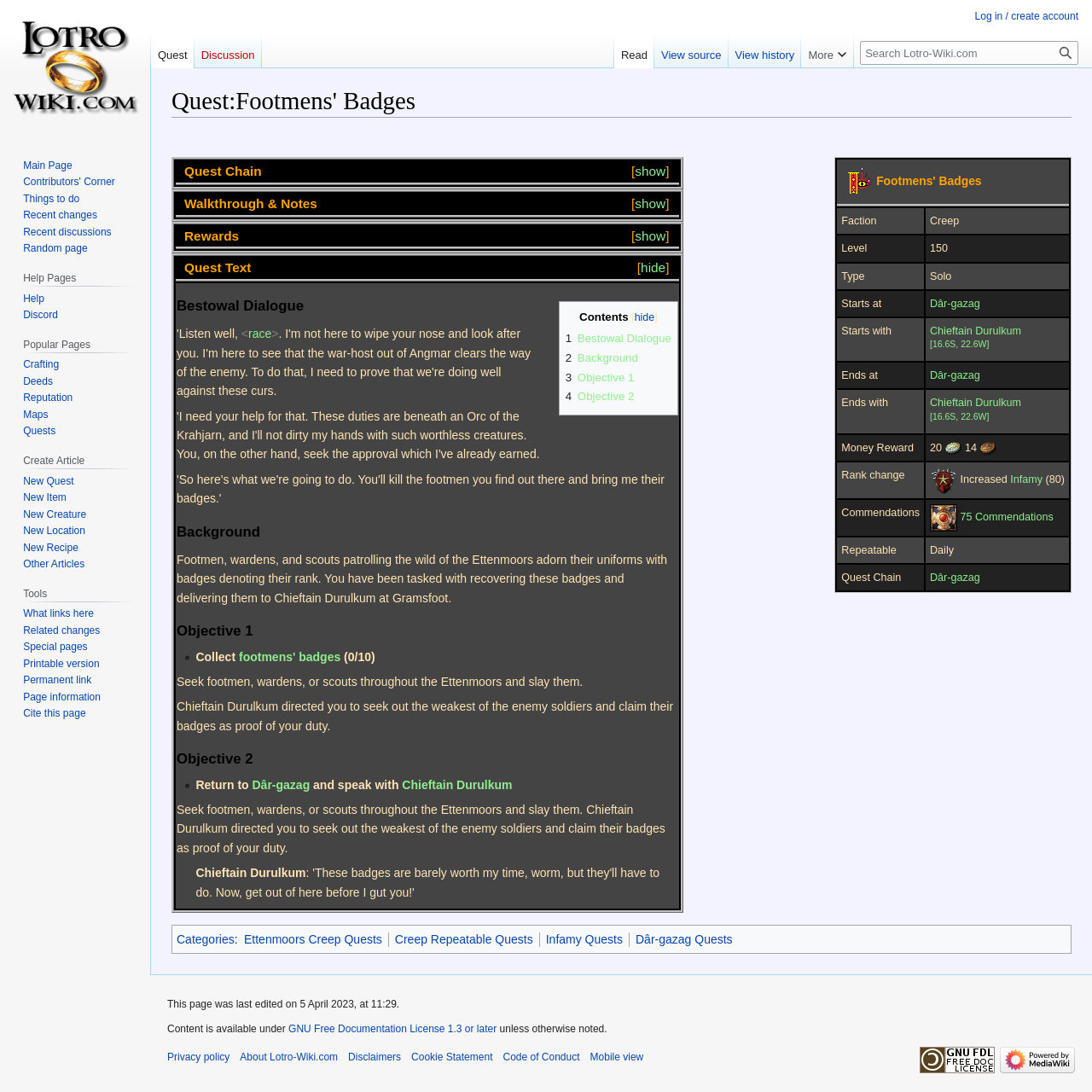Locate the bounding box coordinates of the element that needs to be clicked to carry out the instruction: "Expand the 'Walkthrough & Notes' section". The coordinates should be given as four float numbers ranging from 0 to 1, i.e., [left, top, right, bottom].

[0.581, 0.18, 0.61, 0.193]